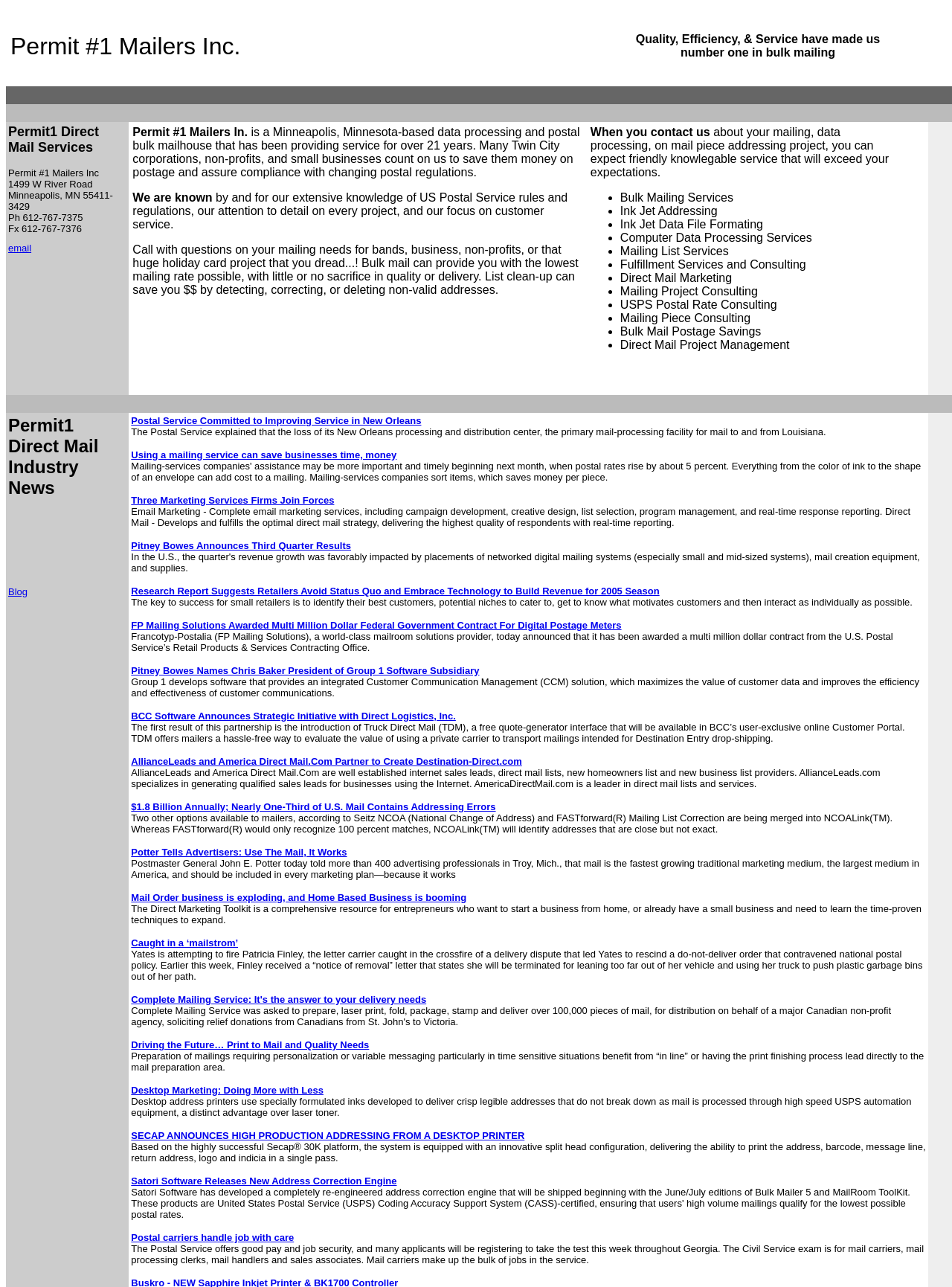Utilize the information from the image to answer the question in detail:
What is the company name?

The company name can be found in the first table cell of the webpage, which contains the text 'Permit #1 Mailers Inc.'.